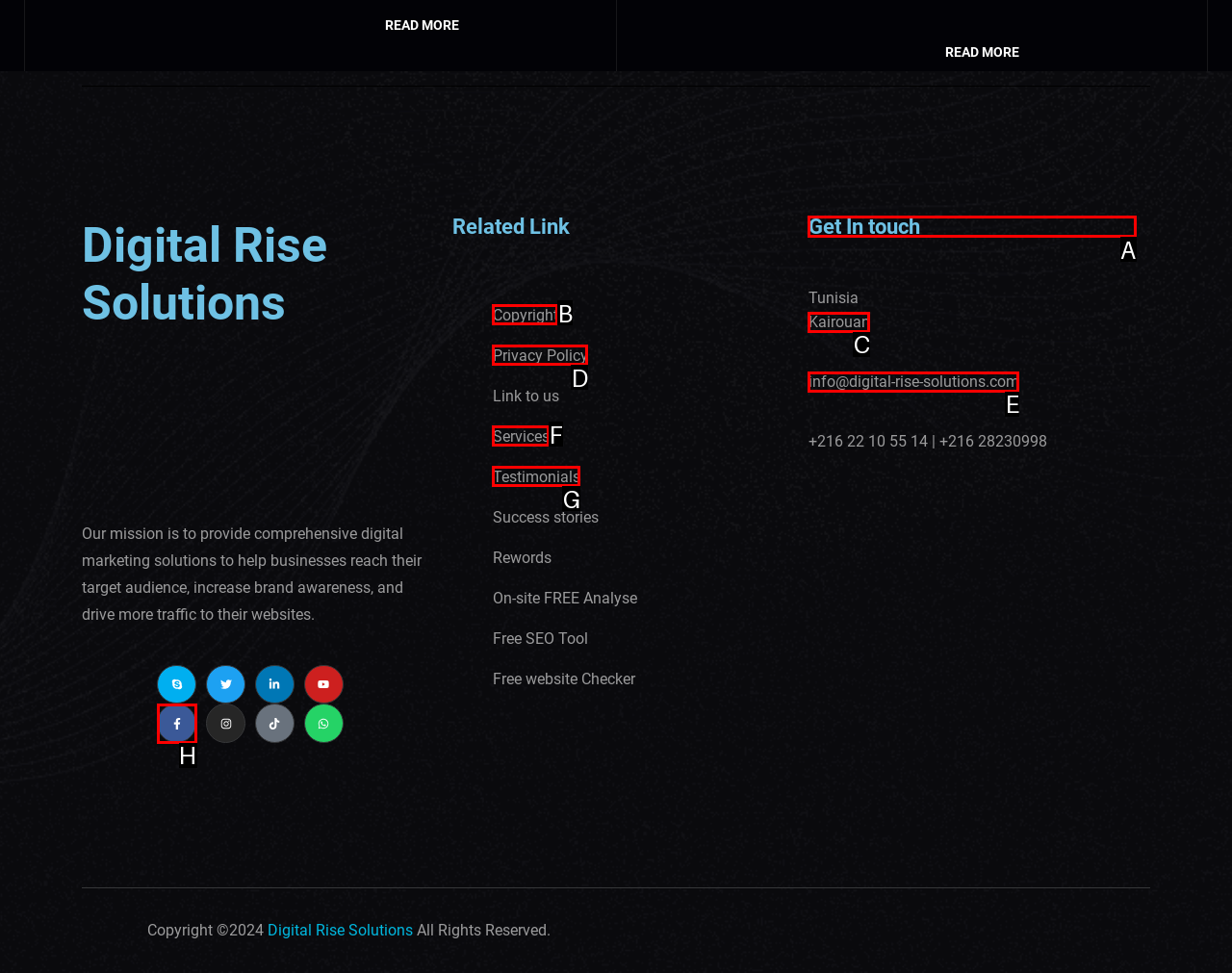Tell me which one HTML element I should click to complete this task: Get in touch with Digital Rise Solutions Answer with the option's letter from the given choices directly.

A